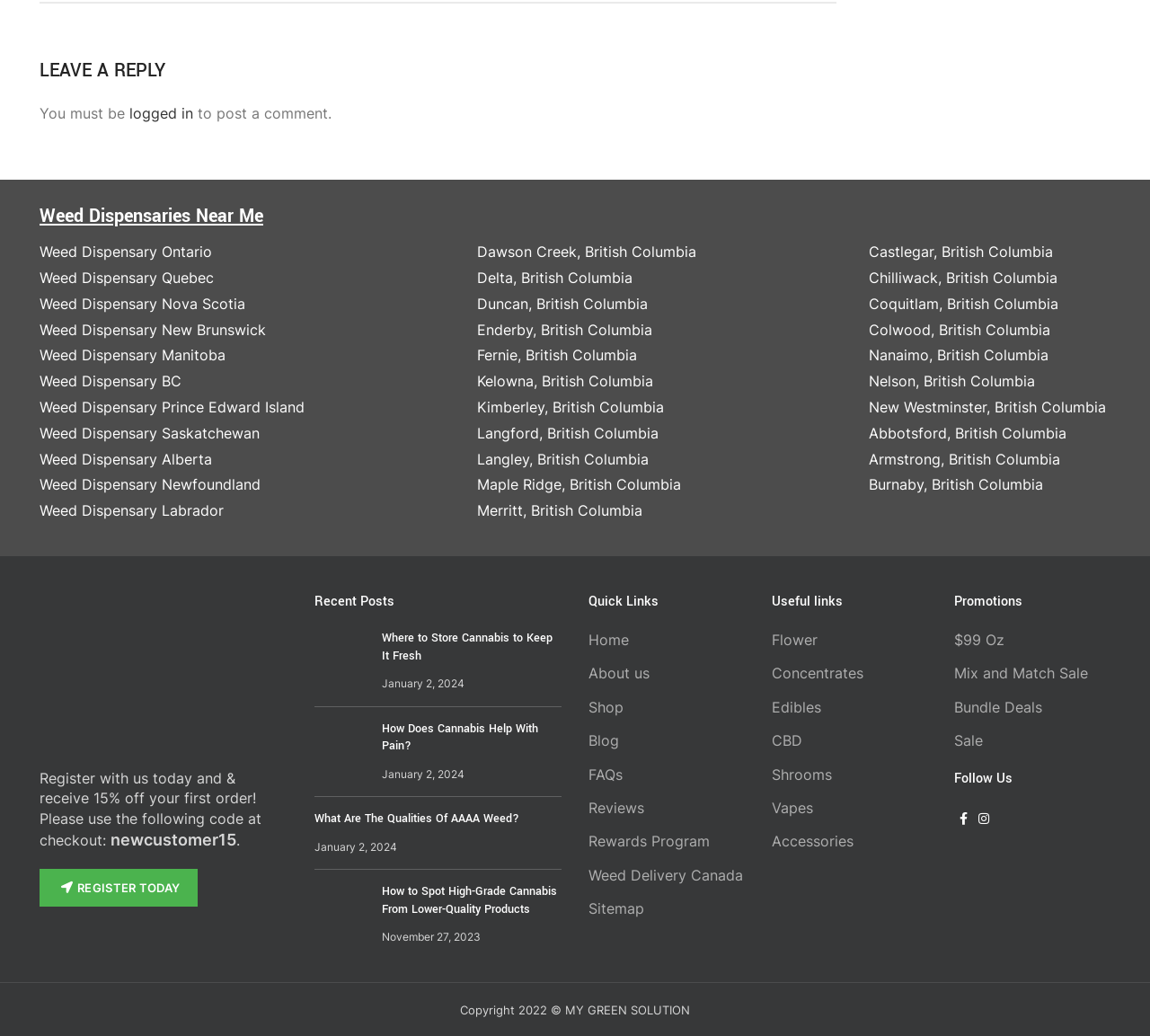Could you provide the bounding box coordinates for the portion of the screen to click to complete this instruction: "Click on the 'LEAVE A REPLY' heading"?

[0.034, 0.055, 0.727, 0.082]